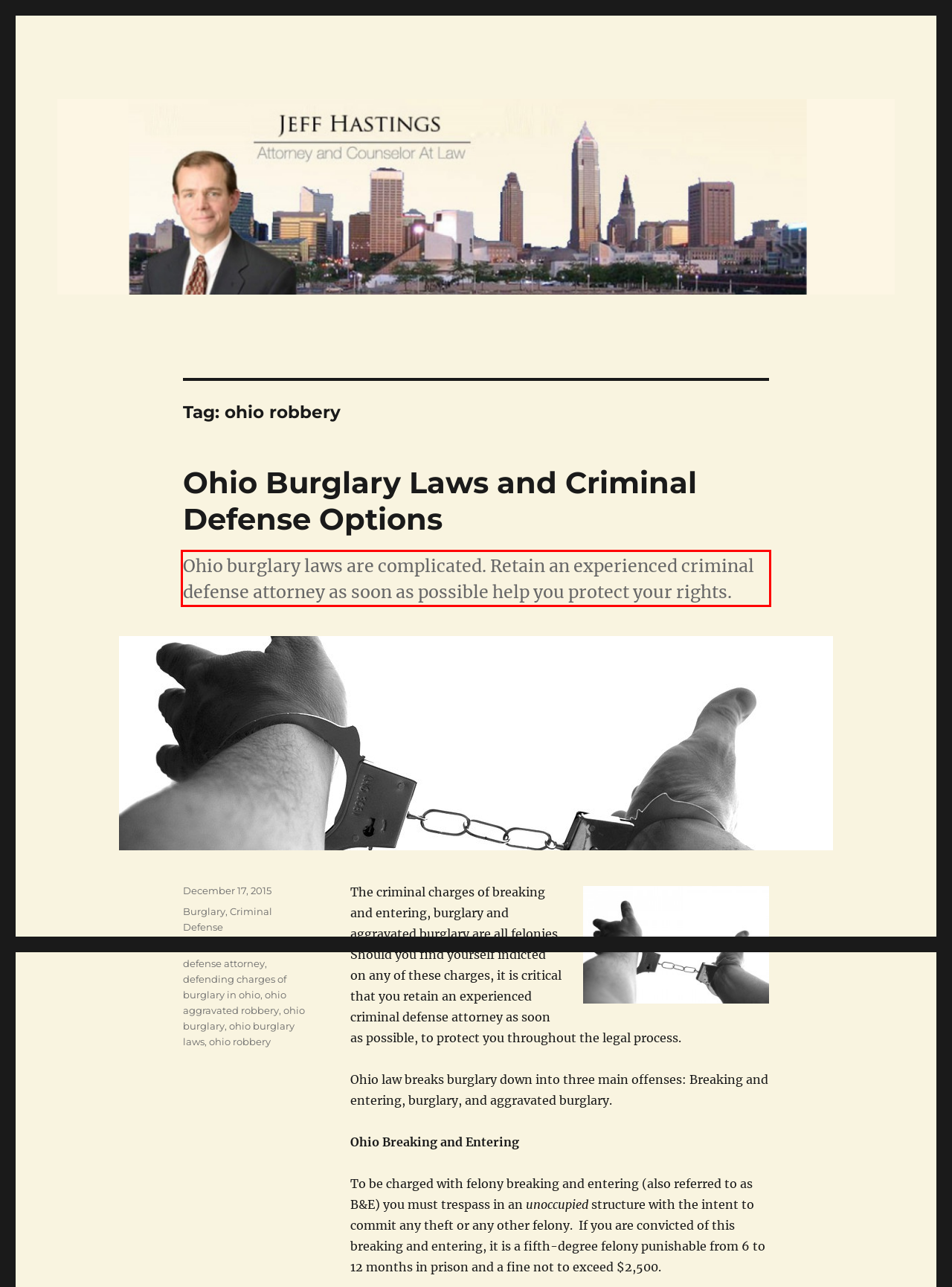There is a UI element on the webpage screenshot marked by a red bounding box. Extract and generate the text content from within this red box.

Ohio burglary laws are complicated. Retain an experienced criminal defense attorney as soon as possible help you protect your rights.